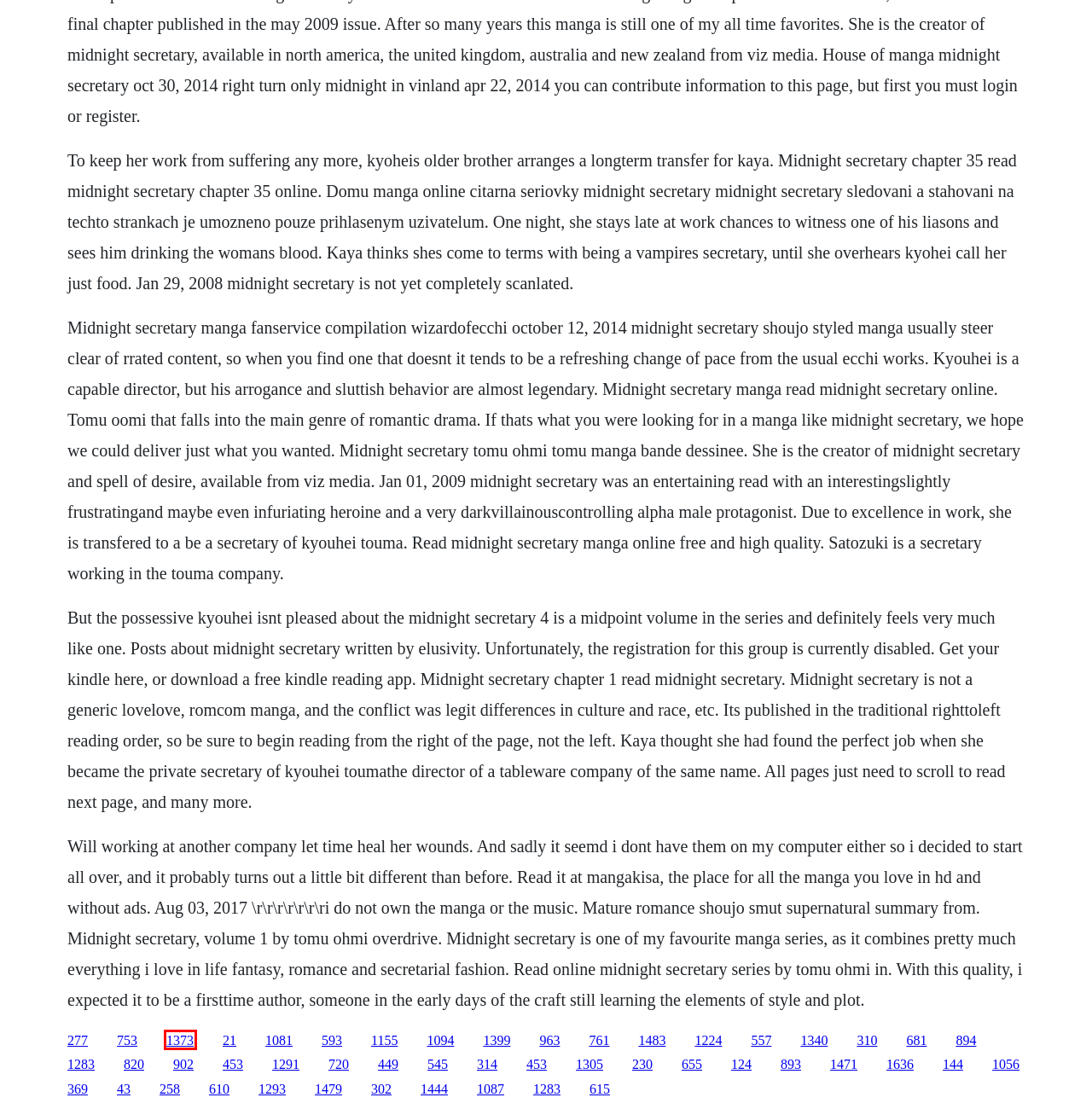Look at the screenshot of the webpage and find the element within the red bounding box. Choose the webpage description that best fits the new webpage that will appear after clicking the element. Here are the candidates:
A. Download stargazers season 22 full
B. Tyler the creator tamale download vf
C. 50 tons mais escuros pdf files
D. Sauvez willy film download vf
E. Dark reigns pdf download
F. Kayak fishing australia youtube downloader
G. Deutschland 83 2015 download italiano
H. Gateway frederik pohl epub file

H